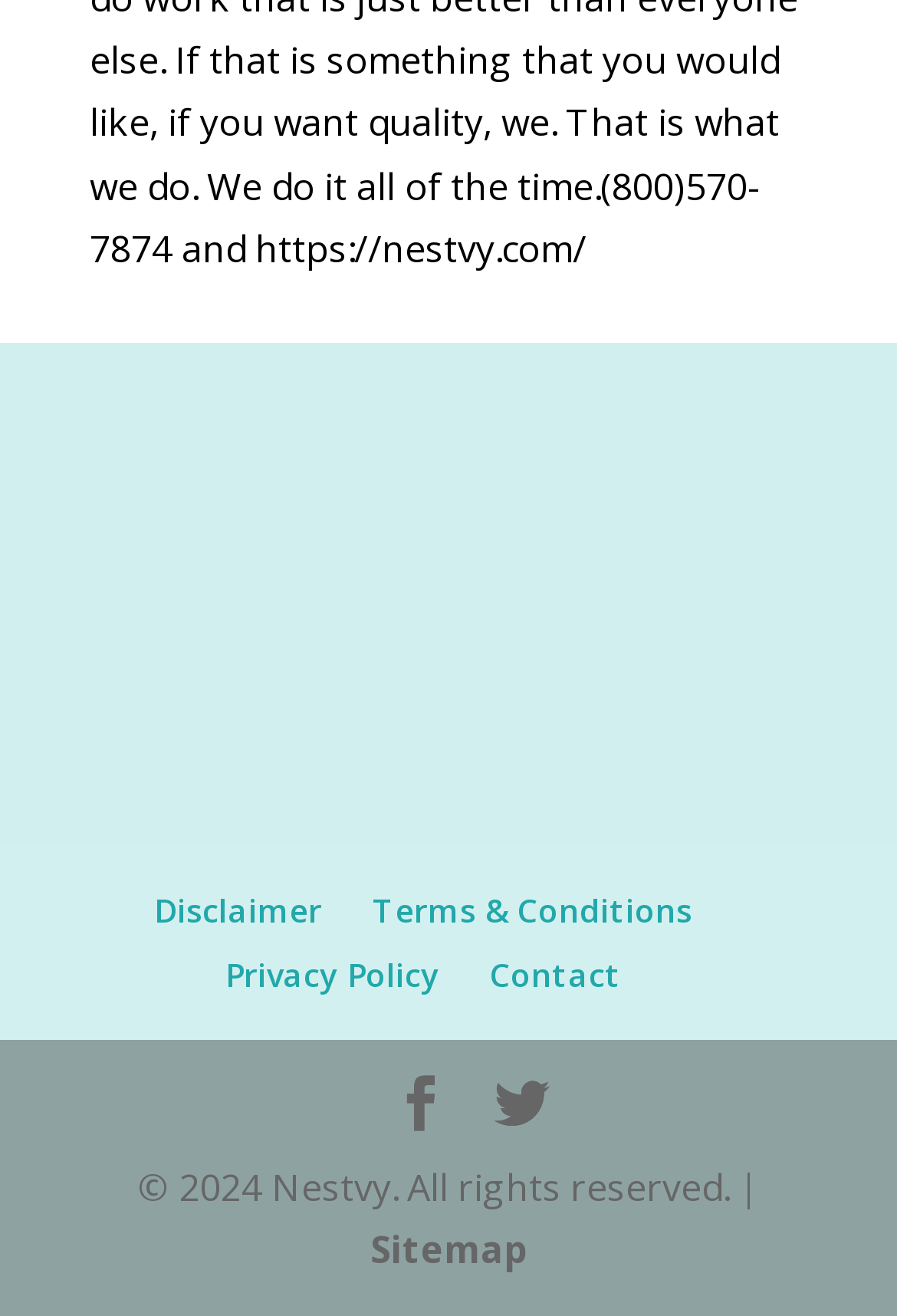Analyze the image and deliver a detailed answer to the question: What is the copyright year?

I found the copyright information at the bottom of the page, which states '© 2024 Nestvy. All rights reserved.' The year mentioned is 2024.